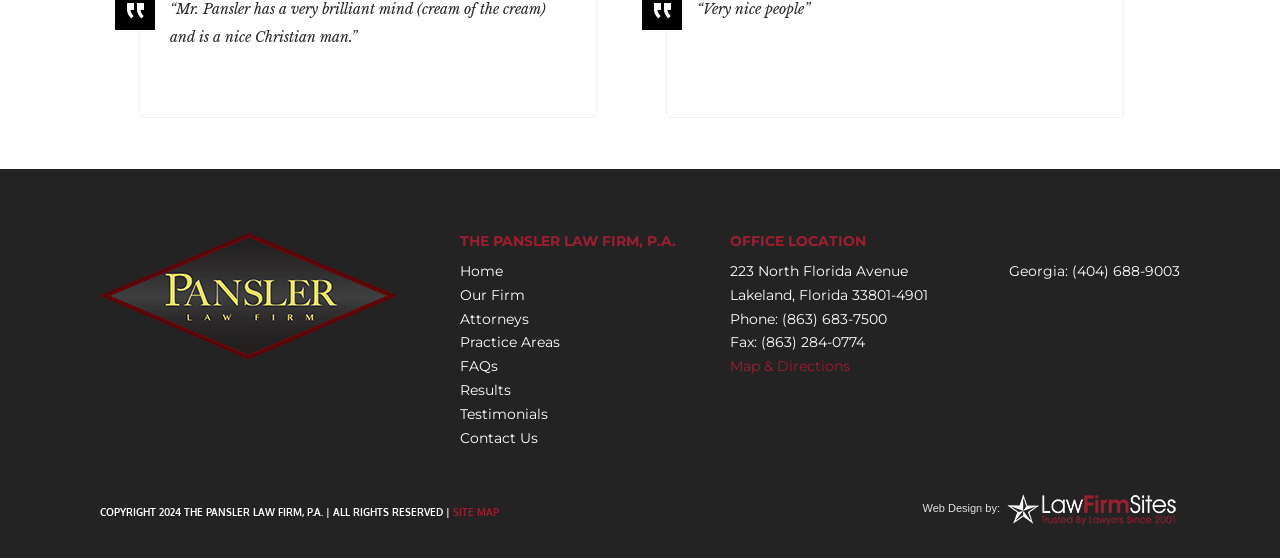Please provide a detailed answer to the question below by examining the image:
What is the address of the law firm?

I found the address of the law firm by looking at the section labeled 'OFFICE LOCATION', where there are three lines of text: '223 North Florida Avenue', 'Lakeland, Florida 33801-4901', and 'Phone: (863) 683-7500'.